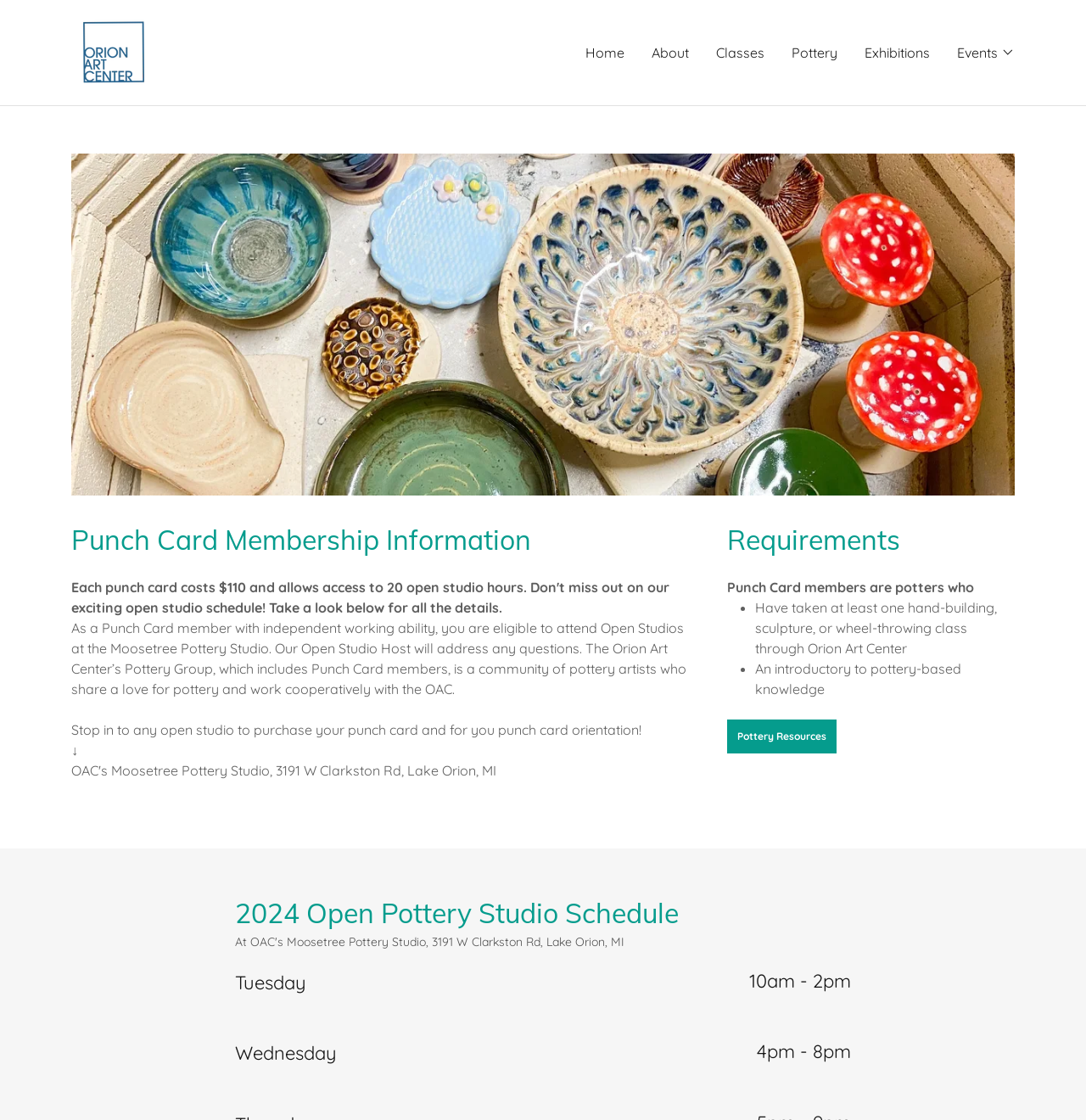Provide the bounding box coordinates for the UI element described in this sentence: "Bainbridge Island Vineyards and Winery". The coordinates should be four float values between 0 and 1, i.e., [left, top, right, bottom].

None